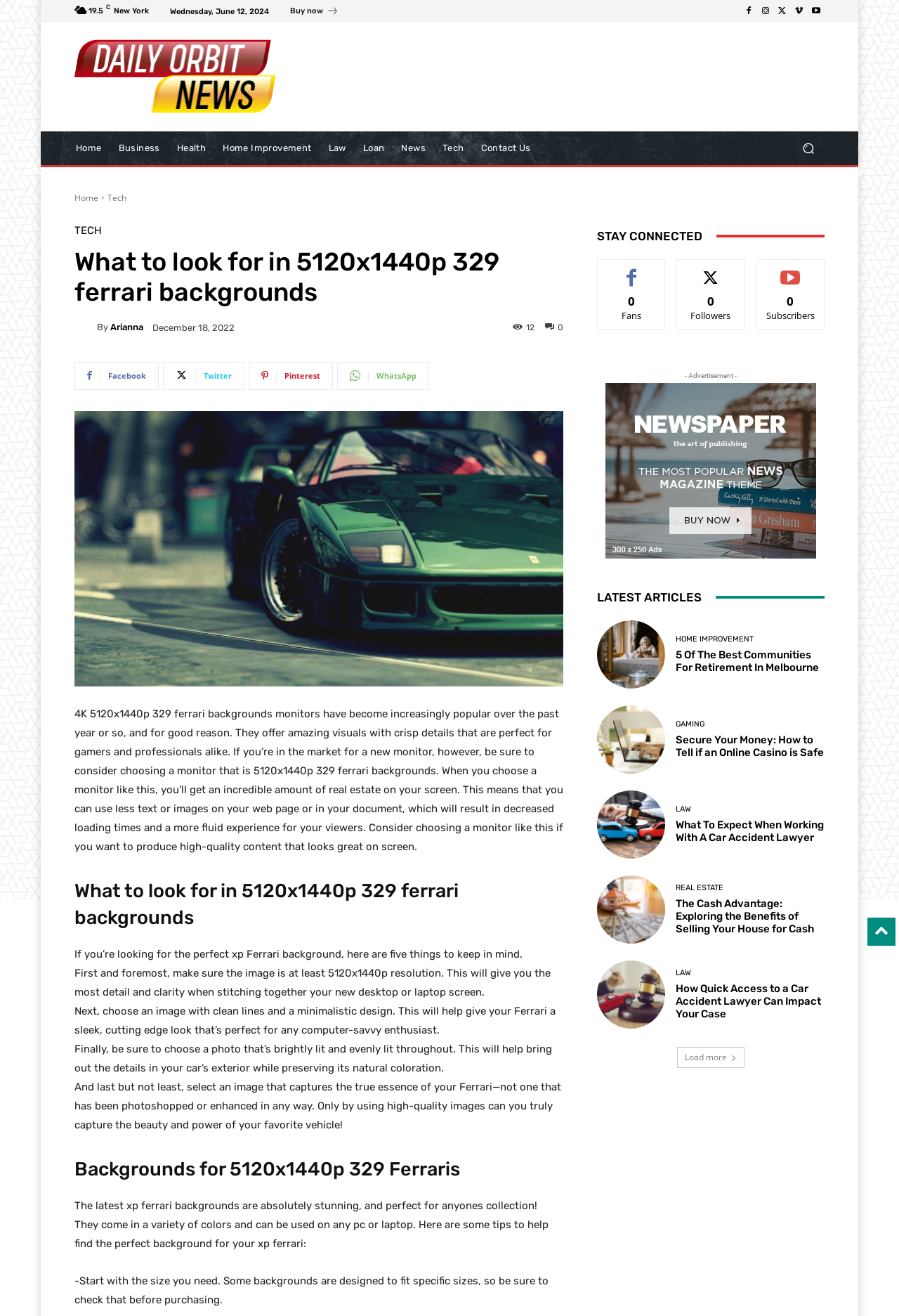Using the information shown in the image, answer the question with as much detail as possible: What is the resolution of the Ferrari backgrounds?

According to the webpage, the resolution of the Ferrari backgrounds is mentioned as 5120x1440p, which is considered high-quality and perfect for gamers and professionals alike.